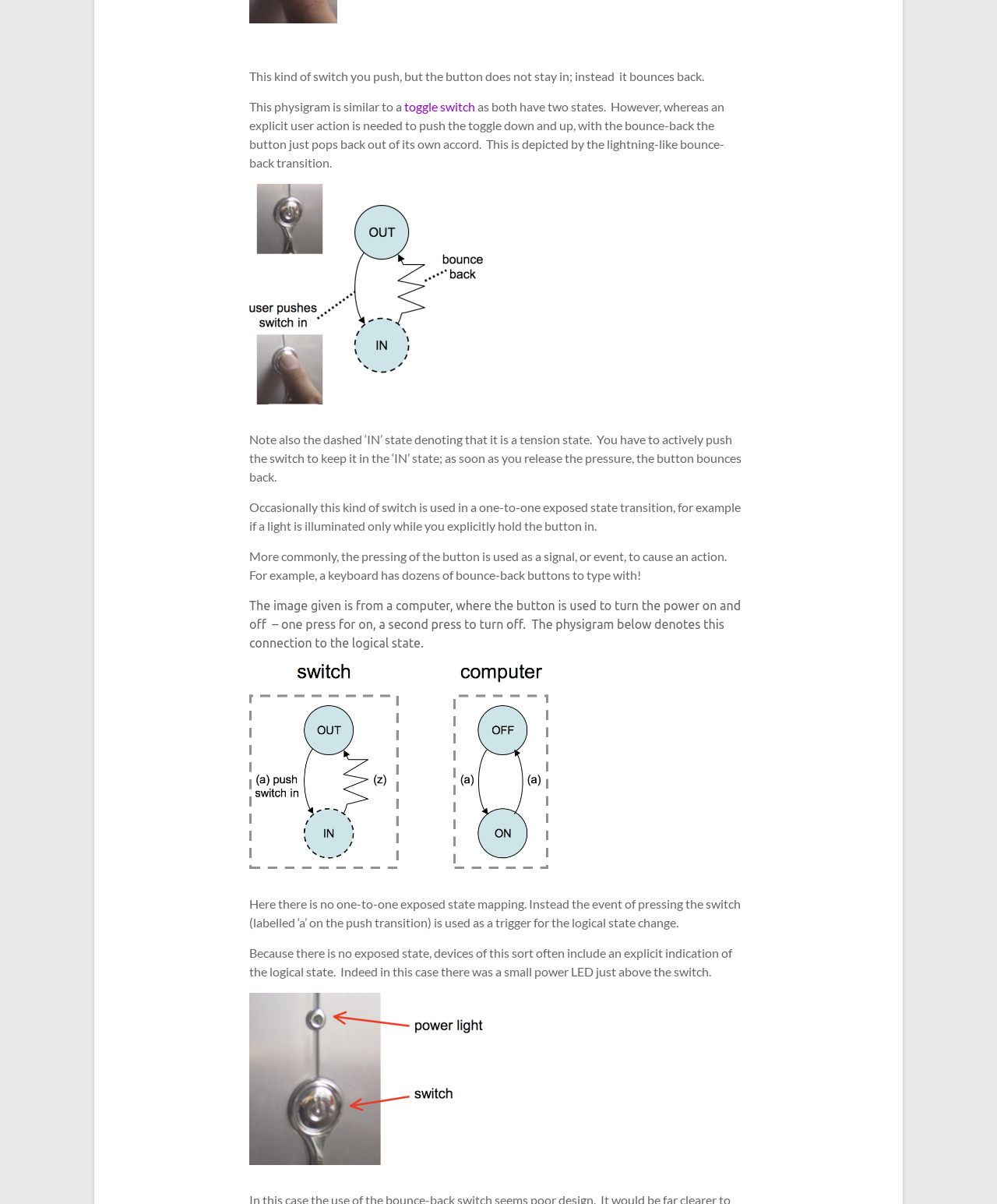Please find the bounding box for the UI component described as follows: "toggle switch".

[0.406, 0.082, 0.477, 0.095]